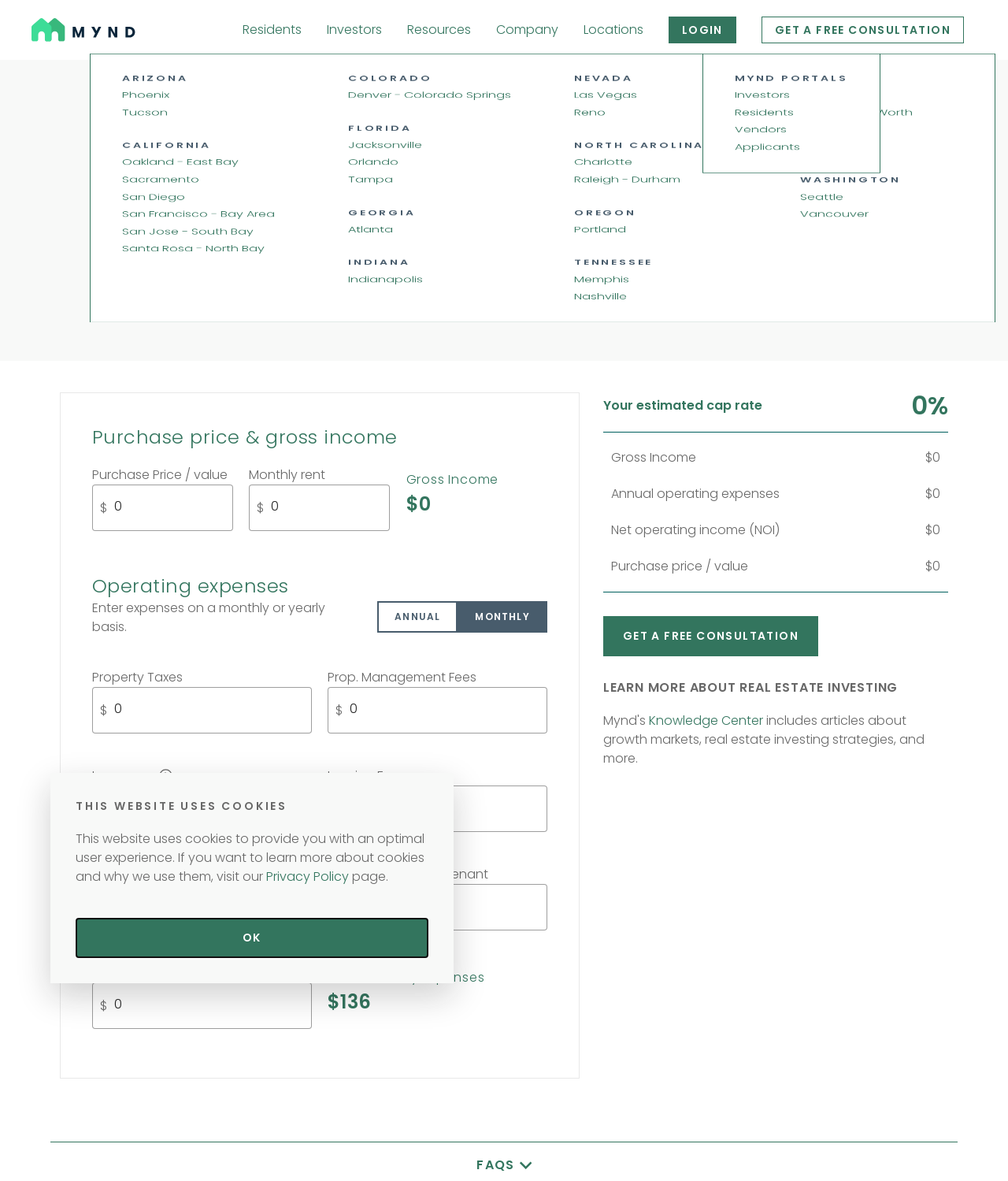Determine the bounding box for the described HTML element: "Get a free consultation". Ensure the coordinates are four float numbers between 0 and 1 in the format [left, top, right, bottom].

[0.755, 0.014, 0.956, 0.037]